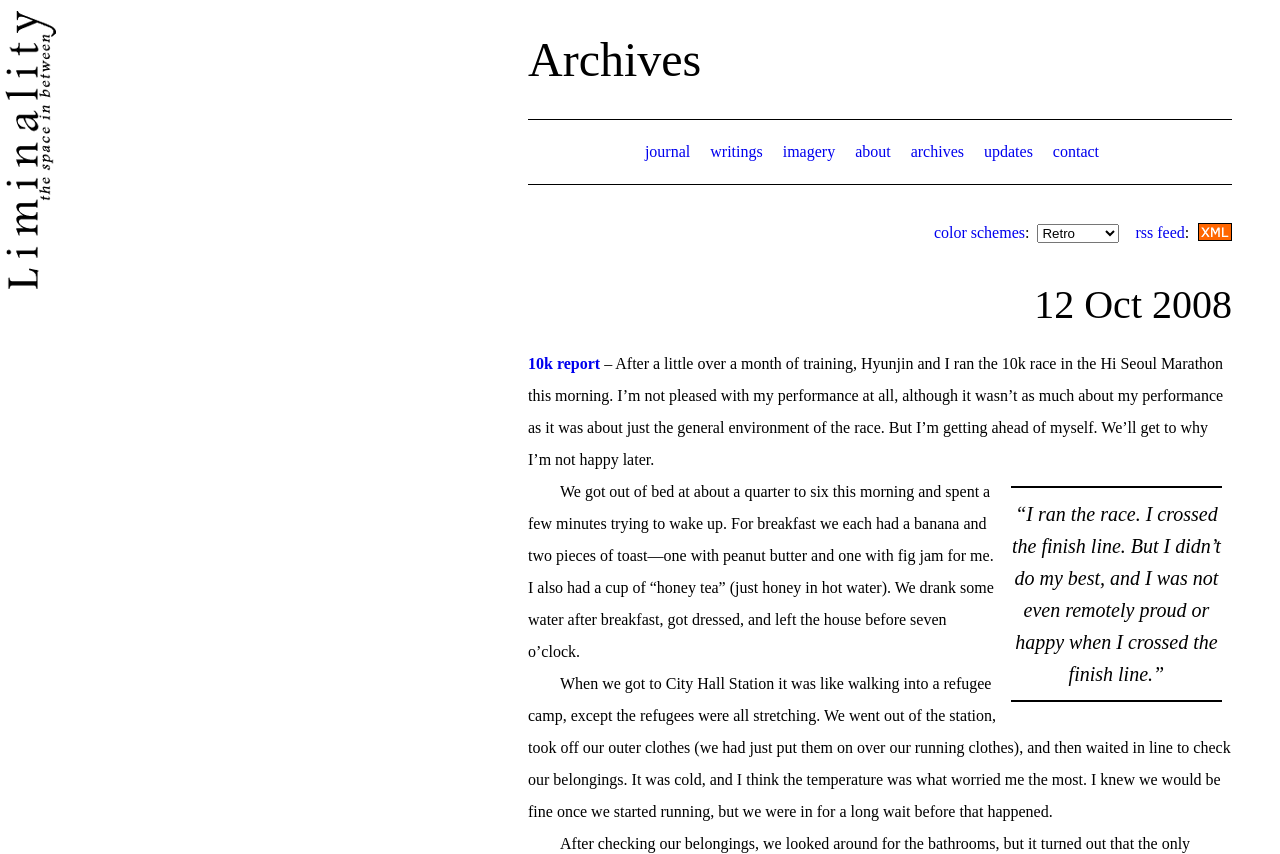Please indicate the bounding box coordinates for the clickable area to complete the following task: "Click on the 'rss feed' link". The coordinates should be specified as four float numbers between 0 and 1, i.e., [left, top, right, bottom].

[0.887, 0.262, 0.926, 0.282]